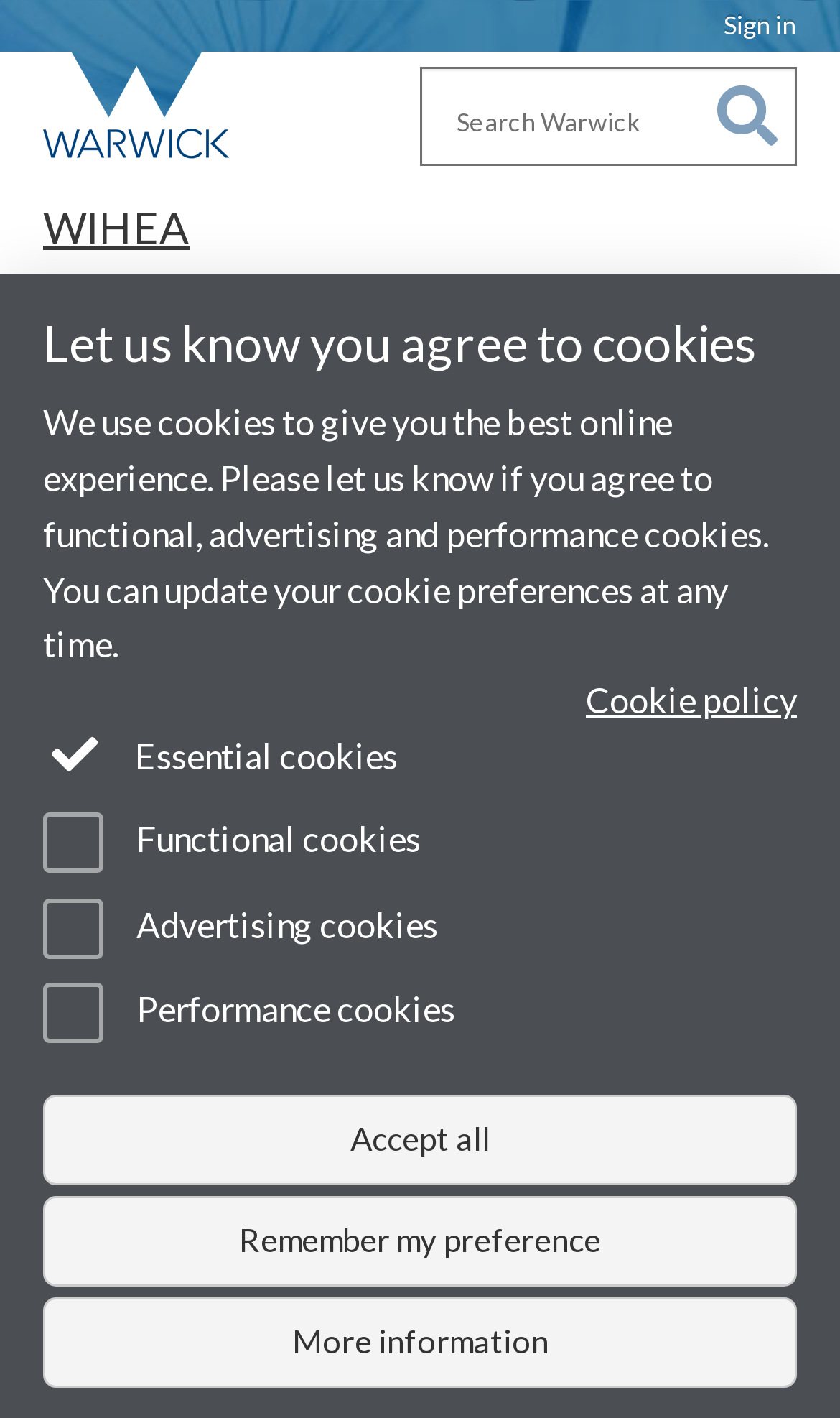Offer an extensive depiction of the webpage and its key elements.

The webpage is a book review page titled "Critical Approaches to Creative Writing" on the WIHEA website. At the top, there is a utility bar with a "Sign in" link on the right side. Below the utility bar, there is a link to the University of Warwick homepage, accompanied by an image of the university's logo.

In the middle of the page, there is a search bar with a combobox and a search button. On the left side, there is a heading "WIHEA" with a link to the WIHEA homepage. Below the search bar, there is a secondary navigation menu with links to "News & Events Calendar" and "Book Review Corner".

The main content of the page is a book review, which is divided into sections. The first section has a heading "Book Review: Critical Approaches to Creative Writing" followed by a heading "Critical Approaches to Creative Writing" and another heading "Author Graeme Harper". Below these headings, there is a separator line.

The next section has a heading "Reviewed by Dr Deborah Biggerstaff (Warwick Medical School)" followed by a paragraph of text that starts with "Why did I want to read this book?". There are four checkboxes below, labeled "Essential cookies", "Functional cookies", "Advertising cookies", and "Performance cookies", with buttons to "Accept all functional, advertising and performance cookies", "Remember my preference", and "More information" at the bottom.

On the right side of the page, there is a notice about cookies, with a link to the cookie policy.